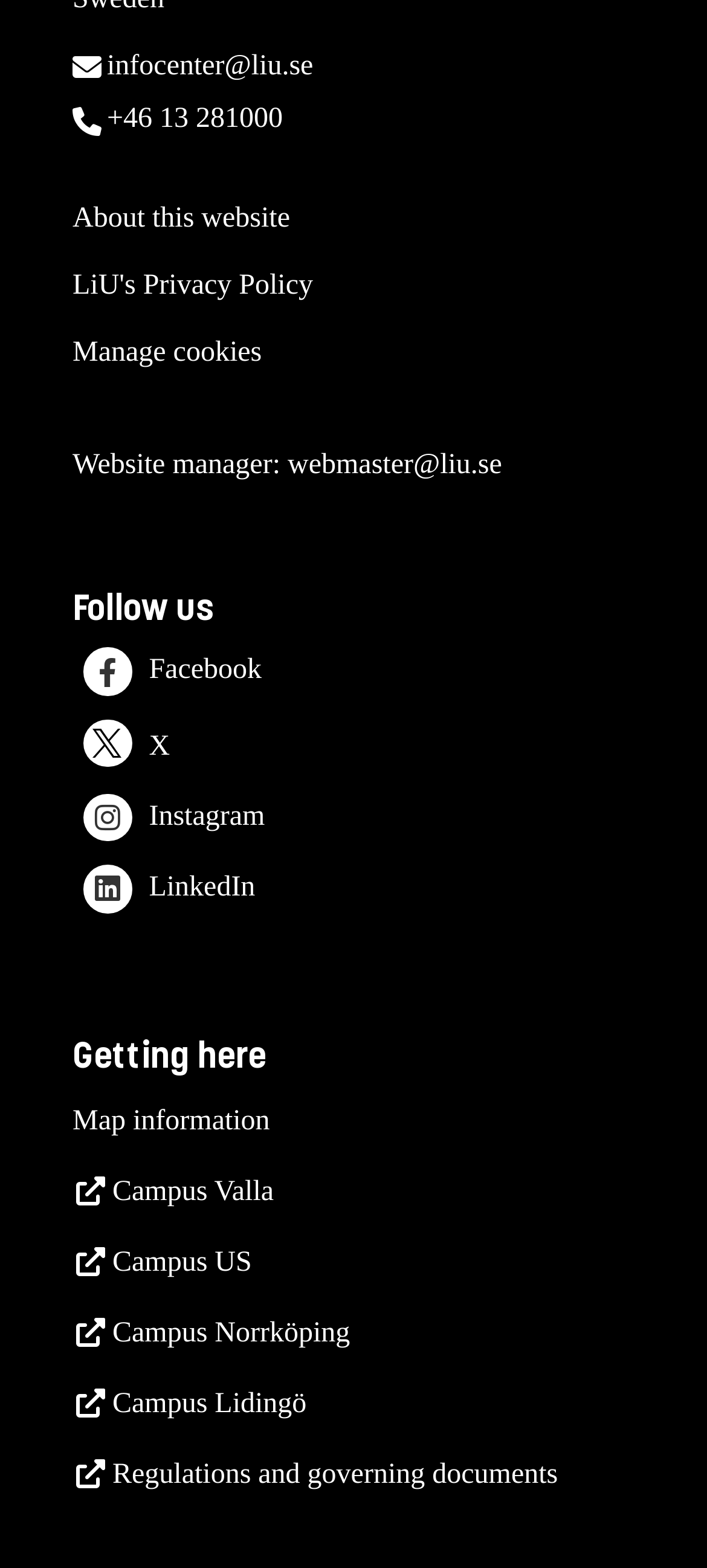Locate the UI element that matches the description +46 13 281000 in the webpage screenshot. Return the bounding box coordinates in the format (top-left x, top-left y, bottom-right x, bottom-right y), with values ranging from 0 to 1.

[0.151, 0.066, 0.4, 0.086]